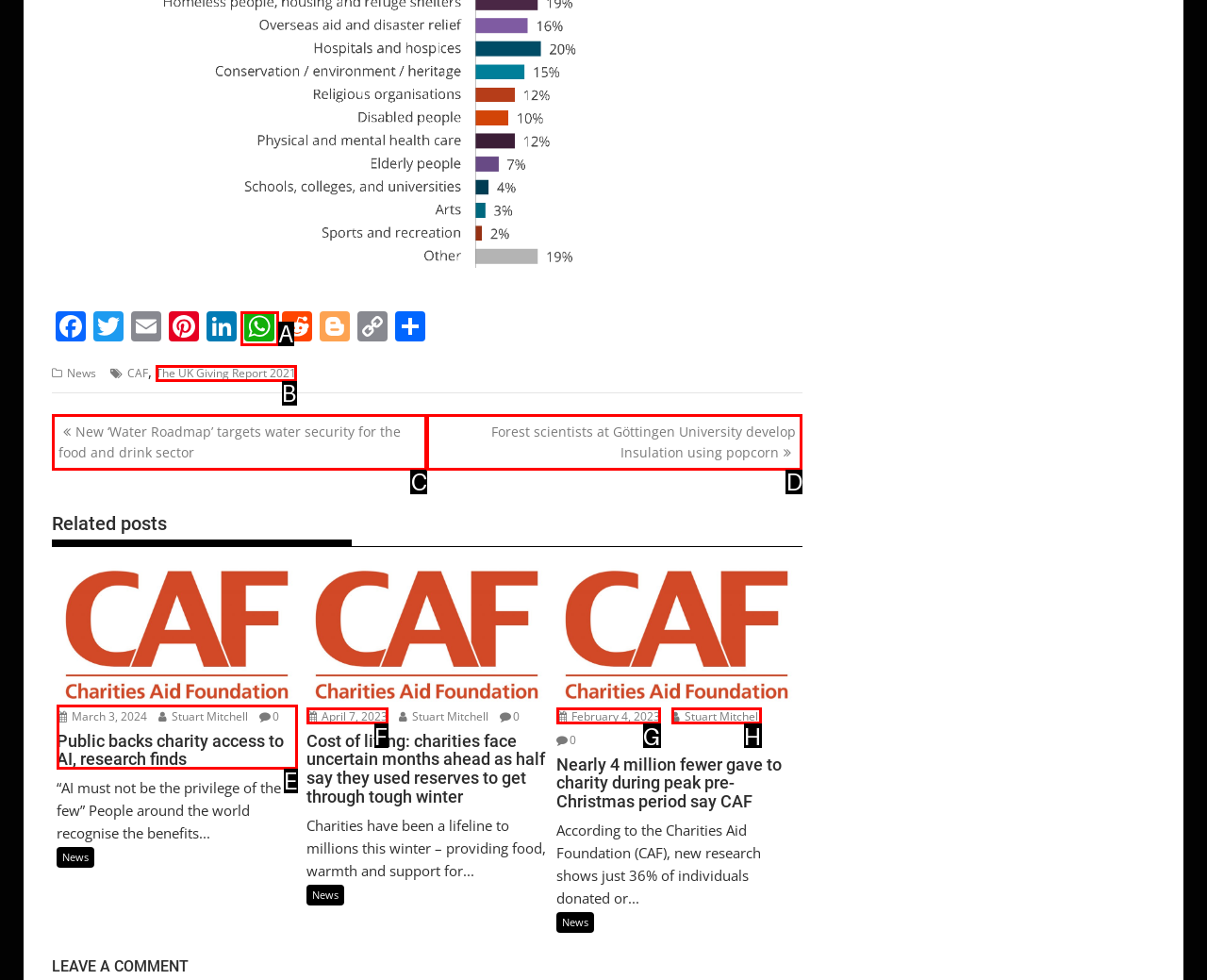Using the description: The UK Giving Report 2021
Identify the letter of the corresponding UI element from the choices available.

B